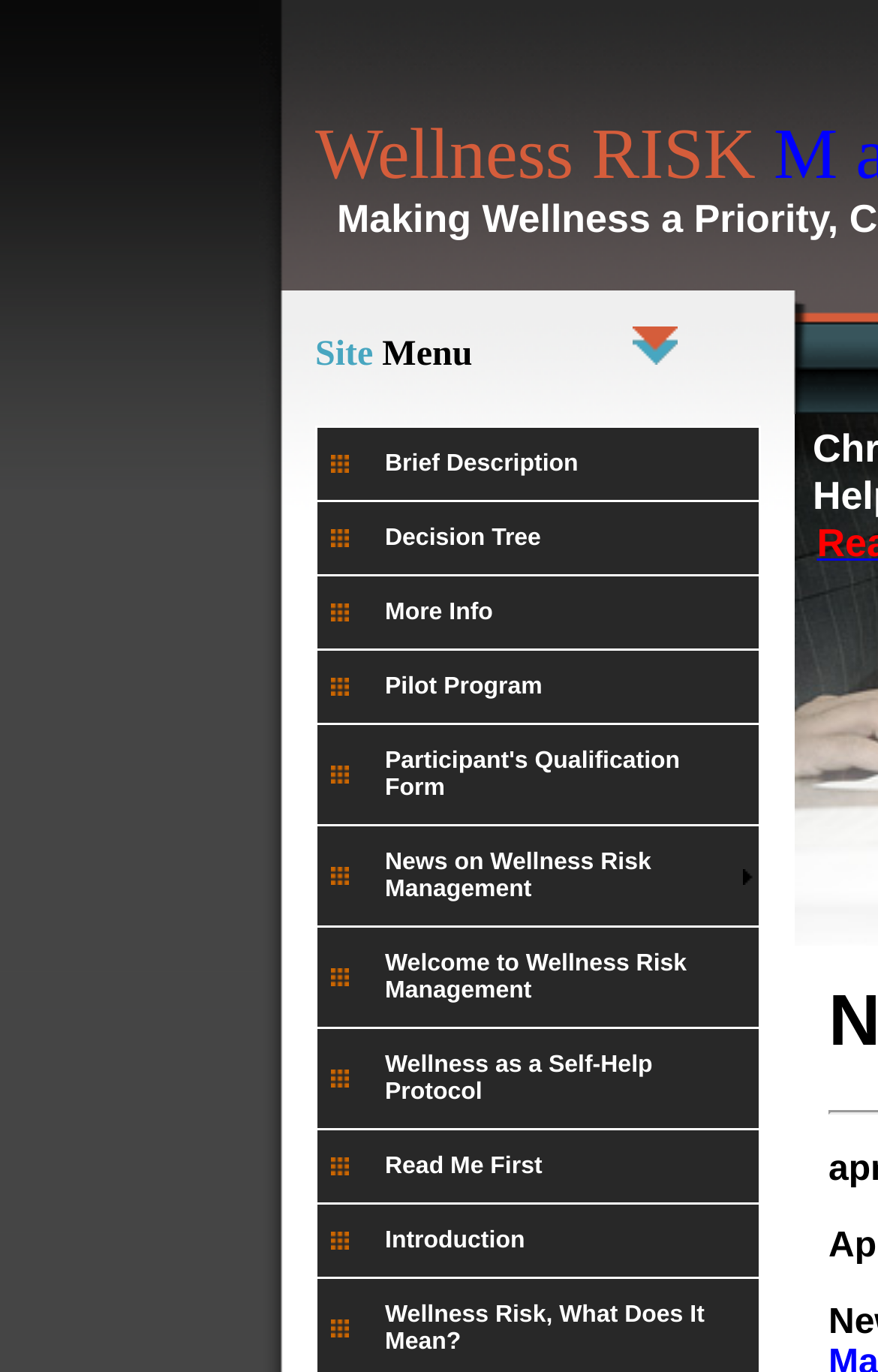Locate the bounding box coordinates of the element's region that should be clicked to carry out the following instruction: "Access Participant's Qualification Form". The coordinates need to be four float numbers between 0 and 1, i.e., [left, top, right, bottom].

[0.438, 0.545, 0.838, 0.584]